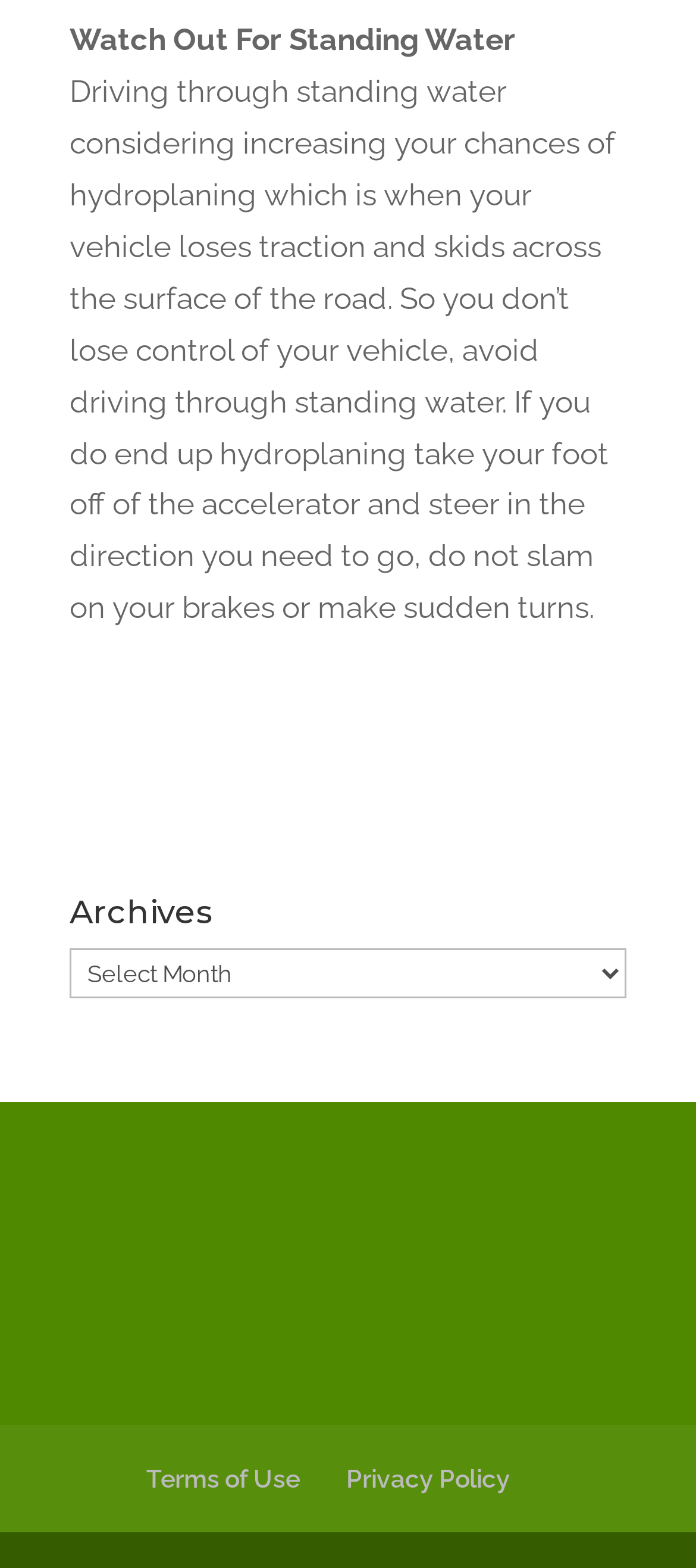Provide a short answer using a single word or phrase for the following question: 
What should you do if you start hydroplaning?

Take foot off accelerator